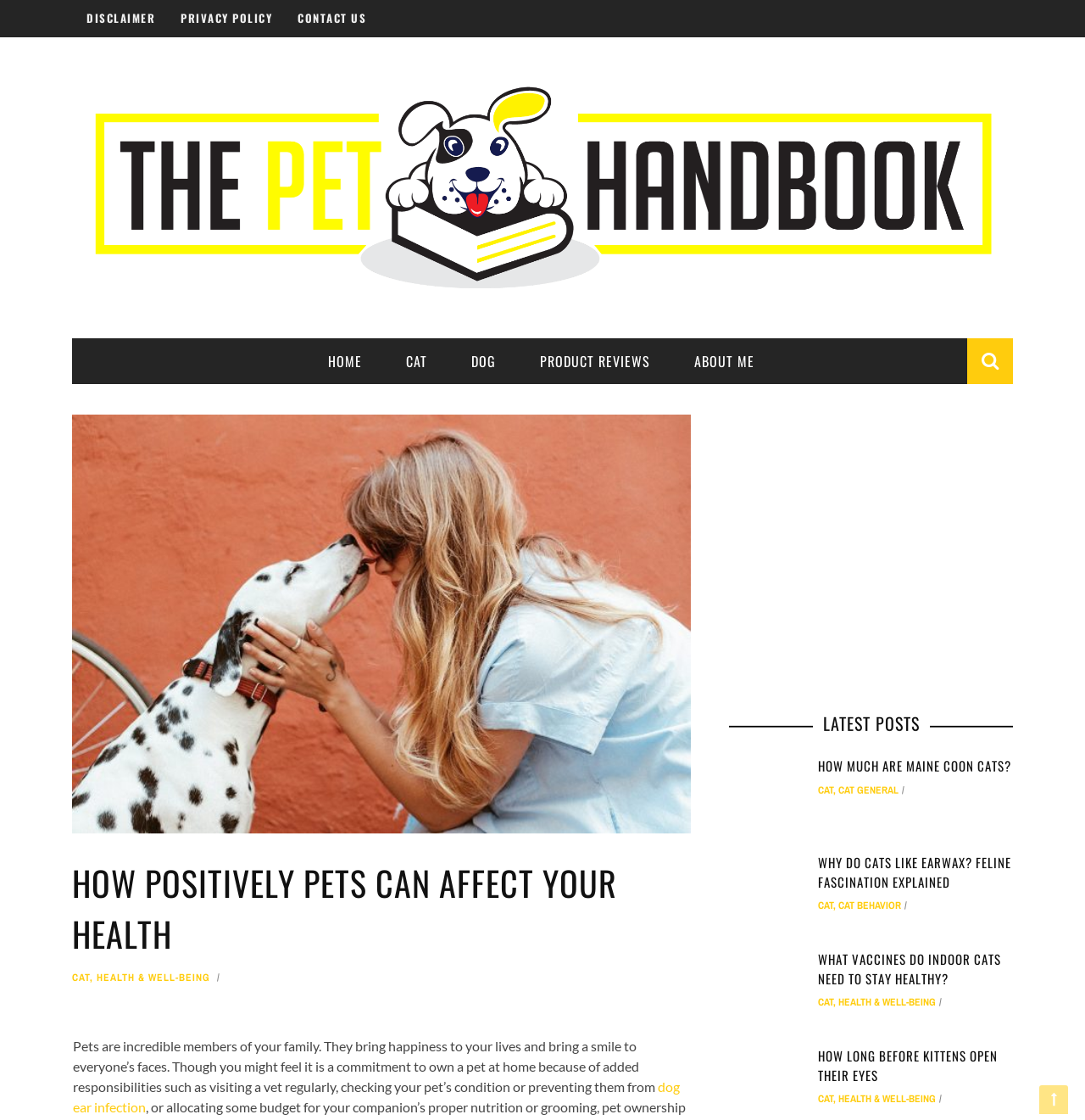How many articles are listed in the 'LATEST POSTS' section?
Using the information from the image, answer the question thoroughly.

By counting the individual links and headings in the 'LATEST POSTS' section, it can be seen that there are four articles listed, each with a unique title and image.